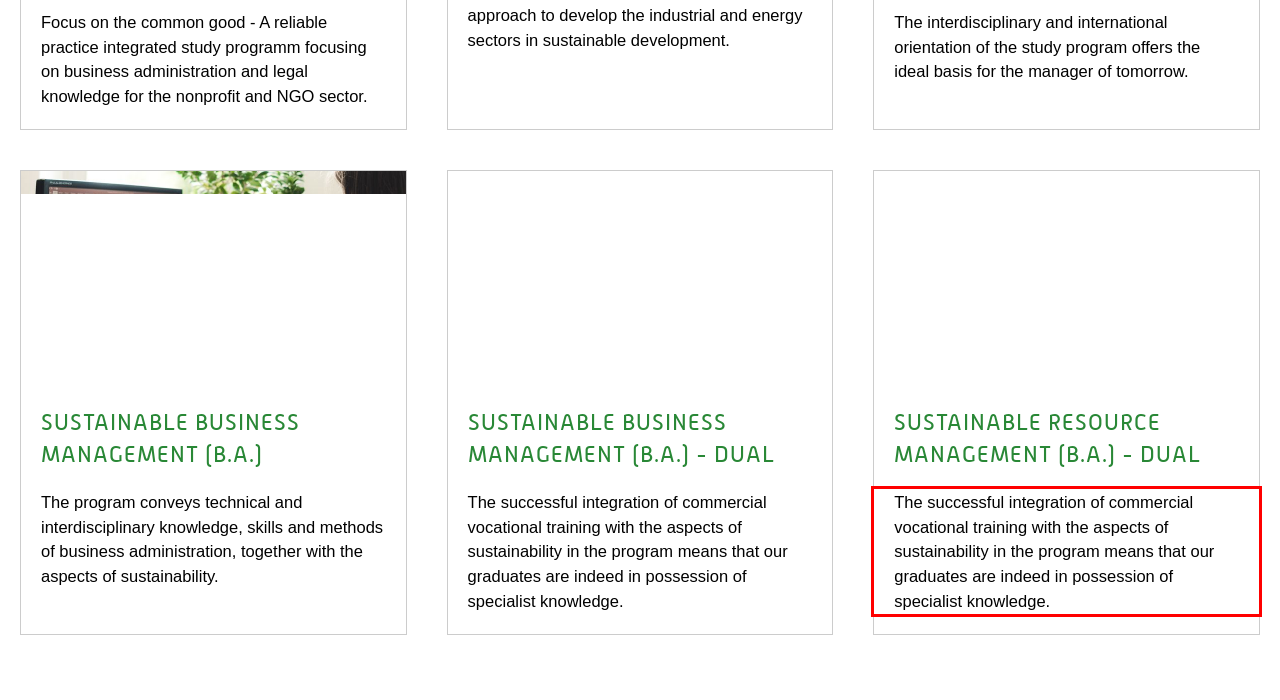Given a screenshot of a webpage, locate the red bounding box and extract the text it encloses.

The successful integration of commercial vocational training with the aspects of sustainability in the program means that our graduates are indeed in possession of specialist knowledge.